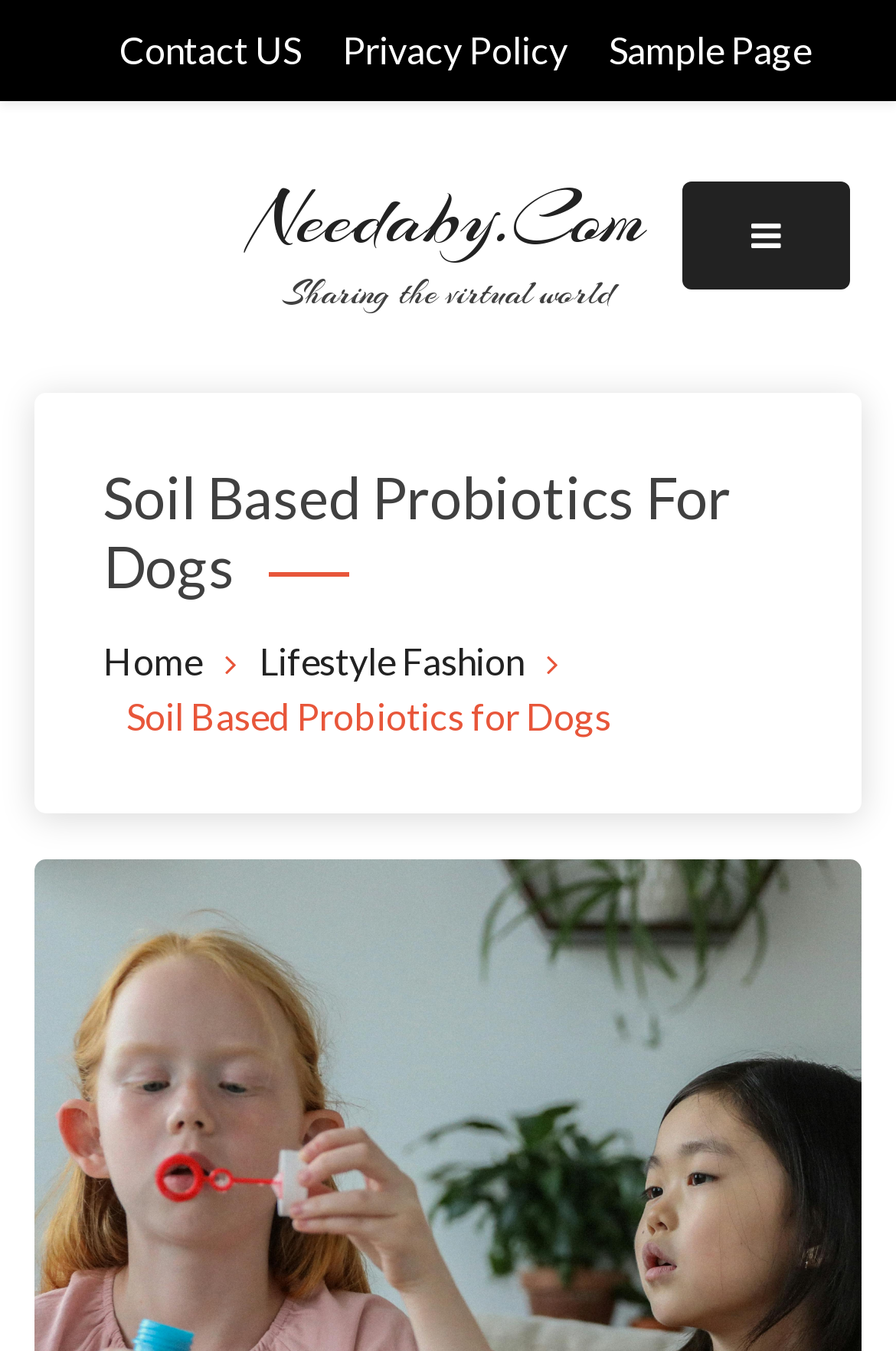Predict the bounding box of the UI element based on this description: "alt="Chapter 8" name="NavigationButton10"".

None